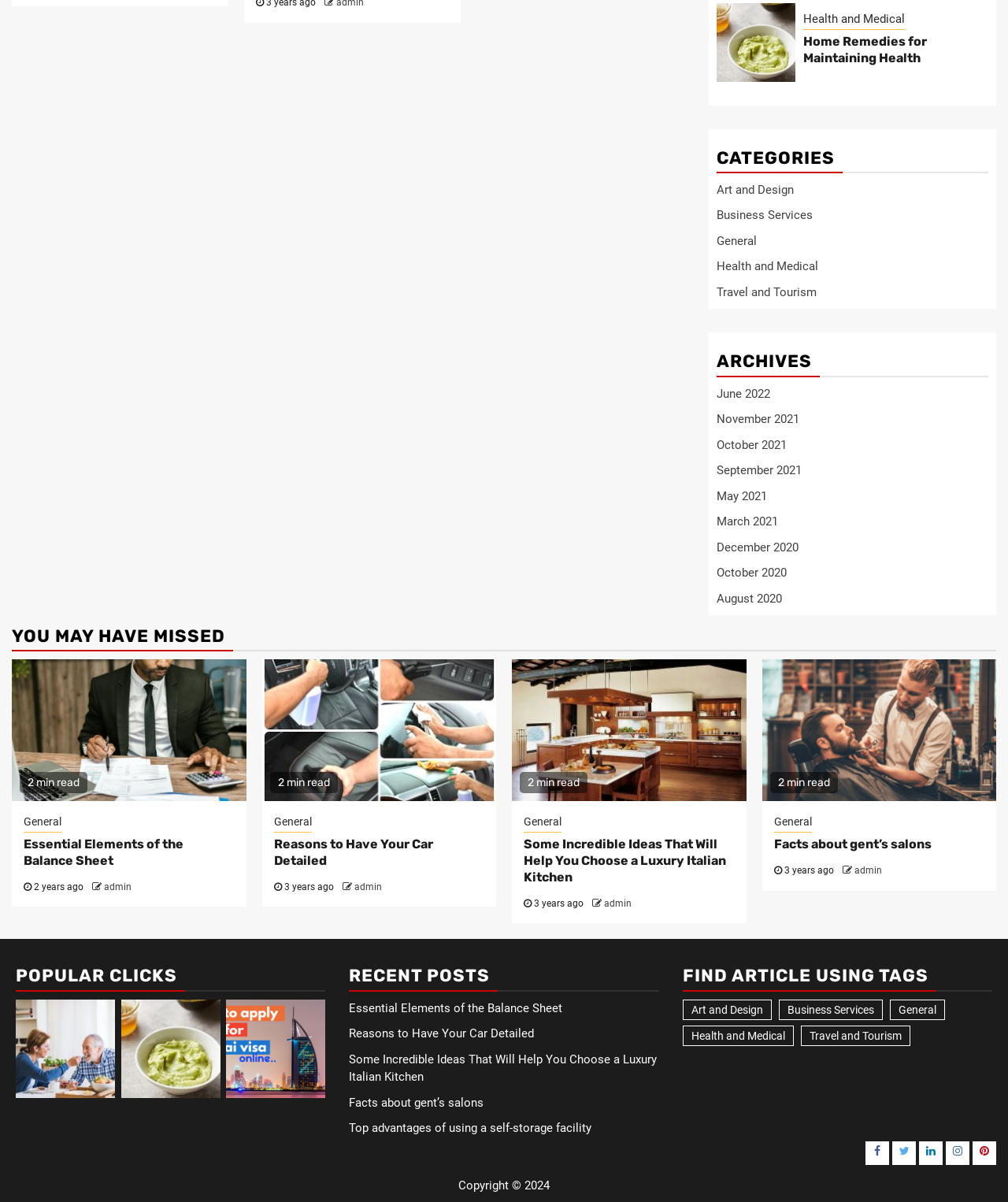Please identify the bounding box coordinates of the region to click in order to complete the task: "Click on 'Home Remedies for Maintaining Health'". The coordinates must be four float numbers between 0 and 1, specified as [left, top, right, bottom].

[0.711, 0.002, 0.789, 0.068]